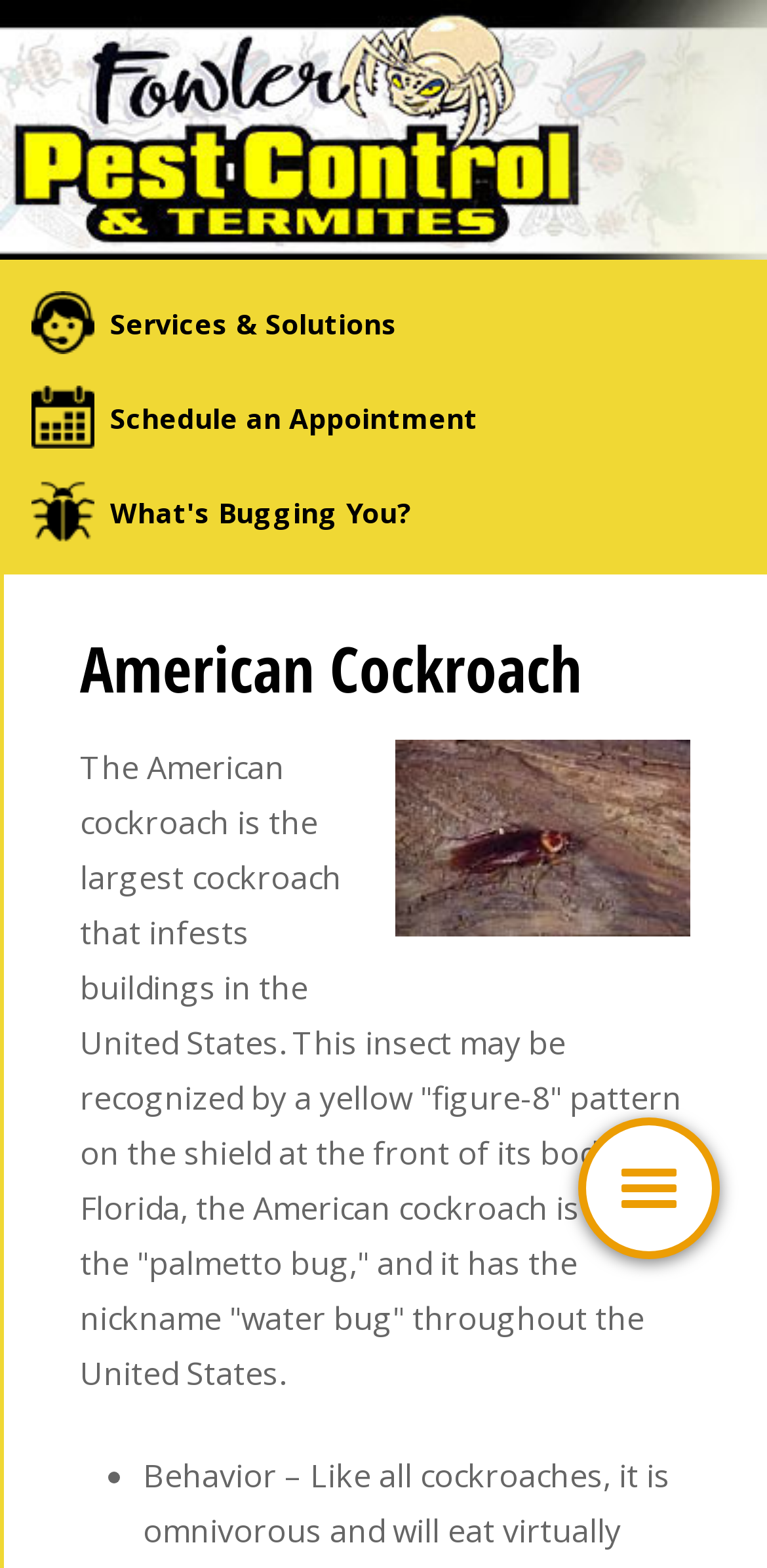Provide a comprehensive caption for the webpage.

The webpage is about Pest Control Services, with a prominent link to "Fowler Pest Control & Termites" at the top. Below this link, there are three more links: "Services & Solutions", "Schedule an Appointment", and "What's Bugging You?", which are aligned horizontally and take up about half of the screen width.

Further down, there is a header section with a heading "American Cockroach", which is followed by a detailed description of the insect. The text explains that the American cockroach is the largest cockroach that infests buildings in the United States, and provides information about its physical appearance and nicknames in different regions.

To the right of the header section, there is a bullet point marked by a "•" symbol, which suggests that there may be a list of items or points related to the American cockroach. Overall, the webpage appears to be providing information about pest control services, with a focus on a specific type of pest, the American cockroach.